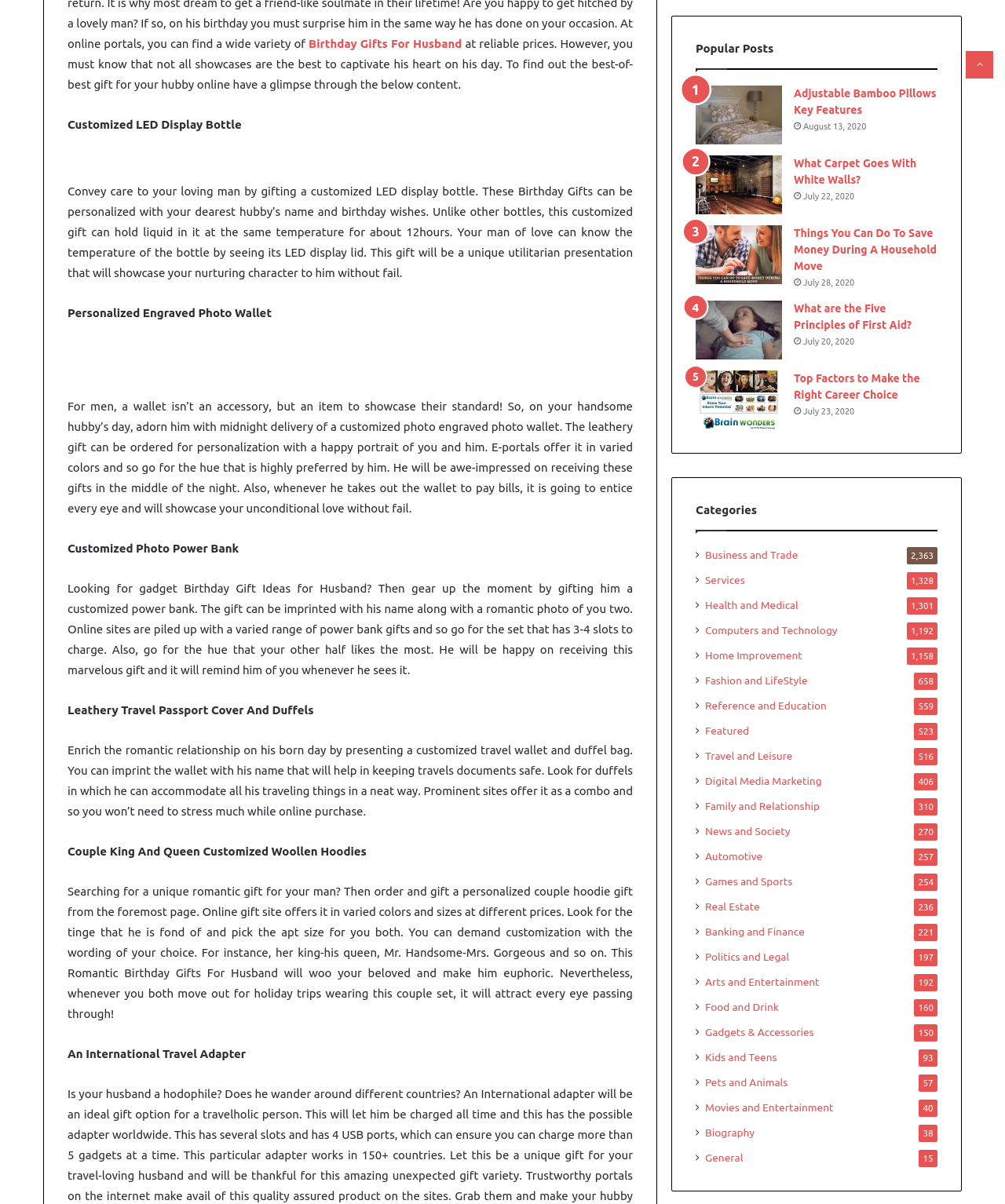Based on the element description Pets and Animals, identify the bounding box coordinates for the UI element. The coordinates should be in the format (top-left x, top-left y, bottom-right x, bottom-right y) and within the 0 to 1 range.

[0.702, 0.892, 0.784, 0.906]